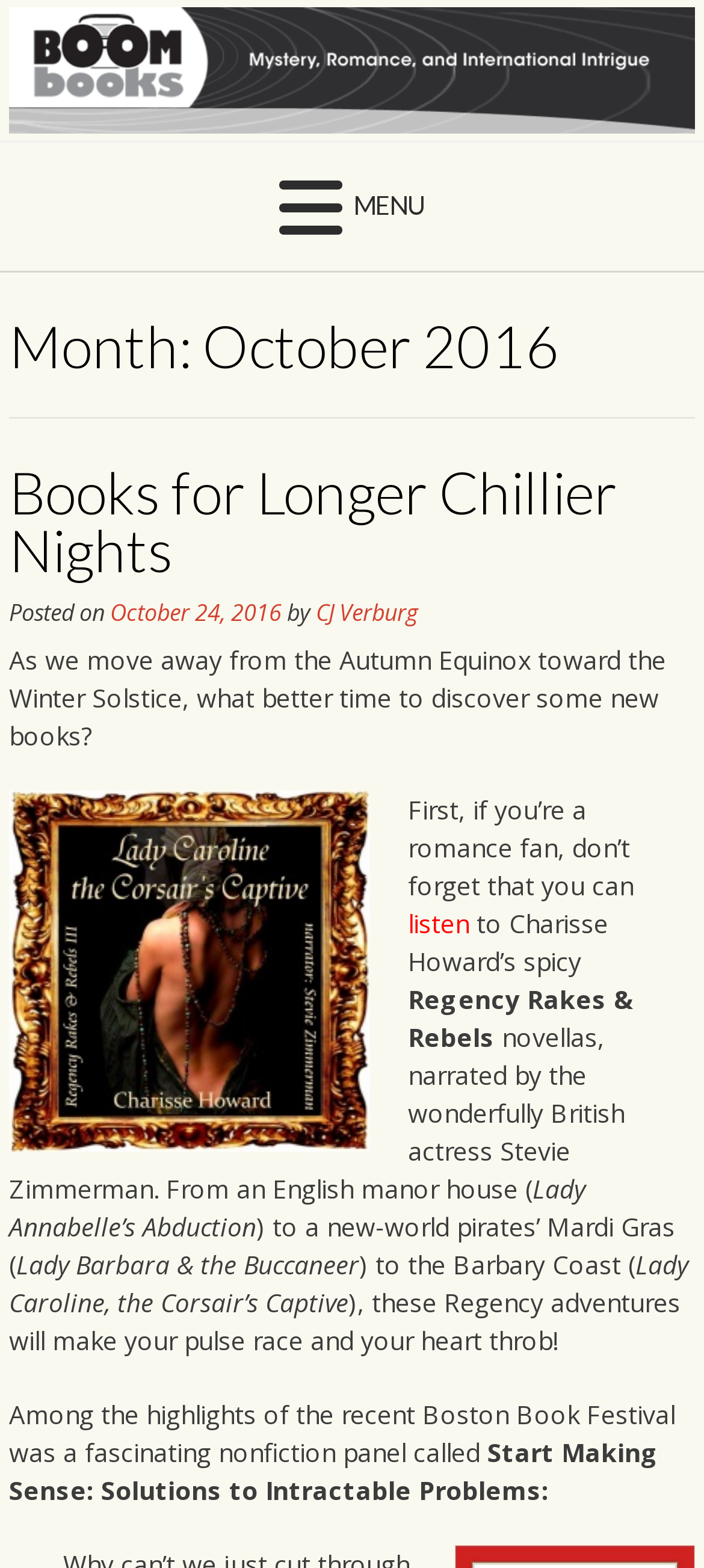Craft a detailed narrative of the webpage's structure and content.

The webpage is about a blog post titled "October 2016 – Boom-Books". At the top, there is a link to "Boom-Books" accompanied by an image with the same name. Below this, a menu button is located at the top-left corner of the page.

The main content of the page is divided into sections. The first section has a heading "Month: October 2016" followed by a subheading "Books for Longer Chillier Nights". Below this, there is a paragraph of text that starts with "As we move away from the Autumn Equinox toward the Winter Solstice, what better time to discover some new books?".

To the right of this paragraph, there is an image "LCCCaudio240". The text continues below the image, discussing romance novels and audiobooks. There are several mentions of book titles, including "Regency Rakes & Rebels", "Lady Annabelle’s Abduction", "Lady Barbara & the Buccaneer", and "Lady Caroline, the Corsair’s Captive".

Further down the page, there is another section that discusses a nonfiction panel at the Boston Book Festival, titled "Start Making Sense: Solutions to Intractable Problems:". The text provides a brief summary of the event.

Throughout the page, there are several links to specific dates, authors, and book titles, allowing users to navigate to related content.